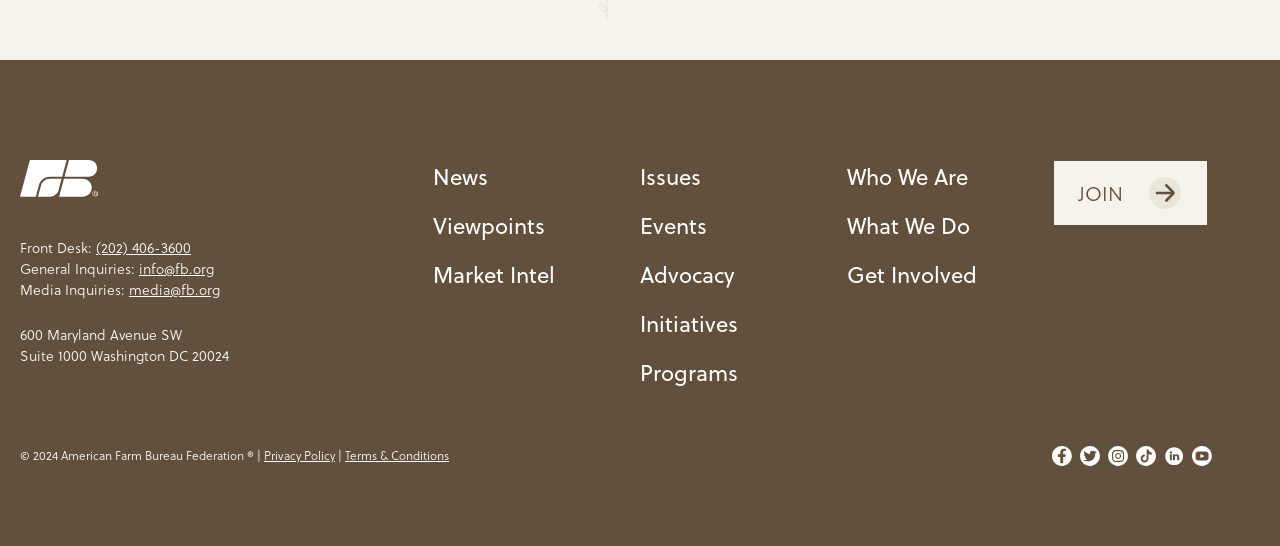What is the email address for media inquiries?
Based on the image content, provide your answer in one word or a short phrase.

media@fb.org